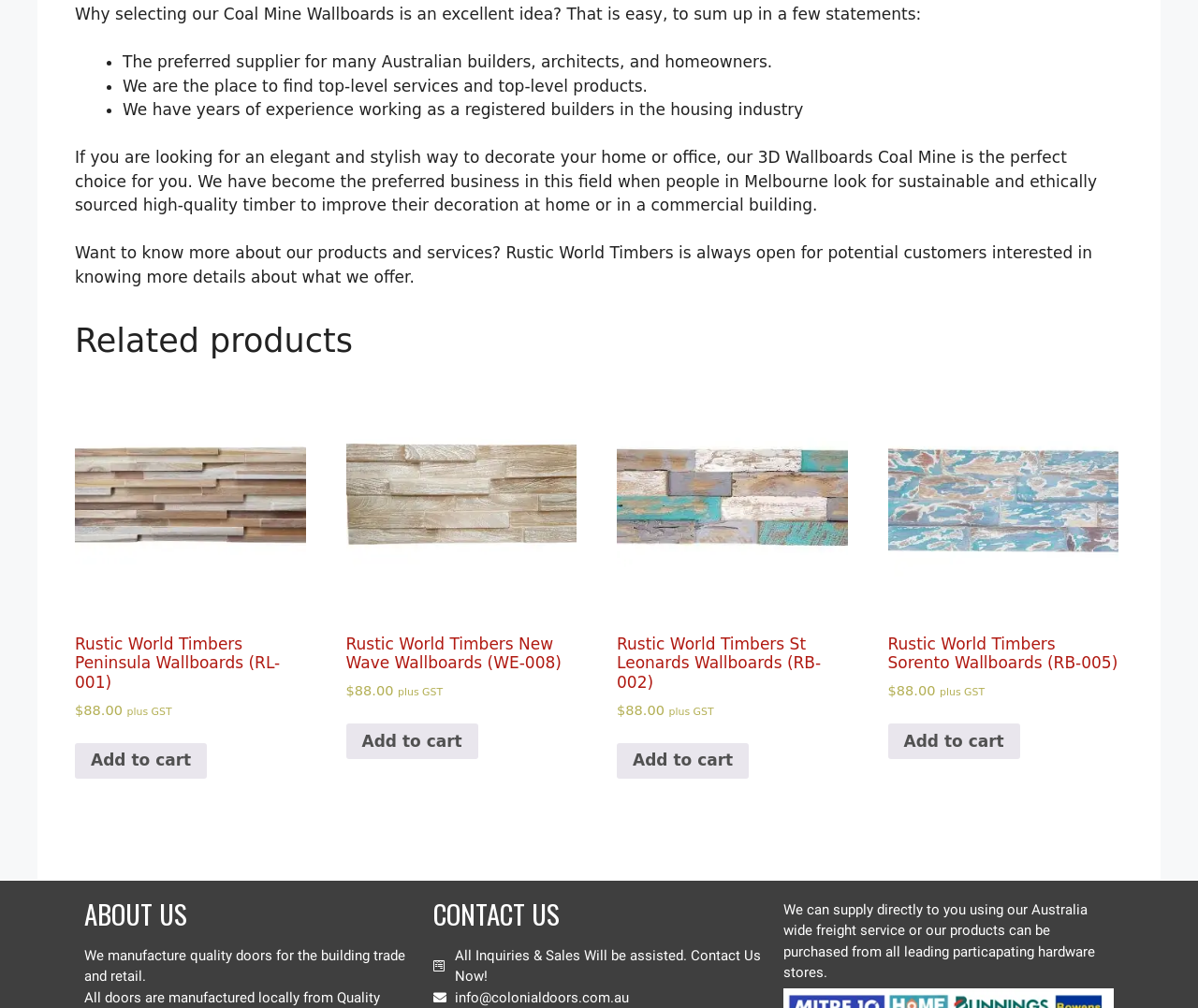Answer this question in one word or a short phrase: How can customers contact the company?

Through the 'Contact Us' link